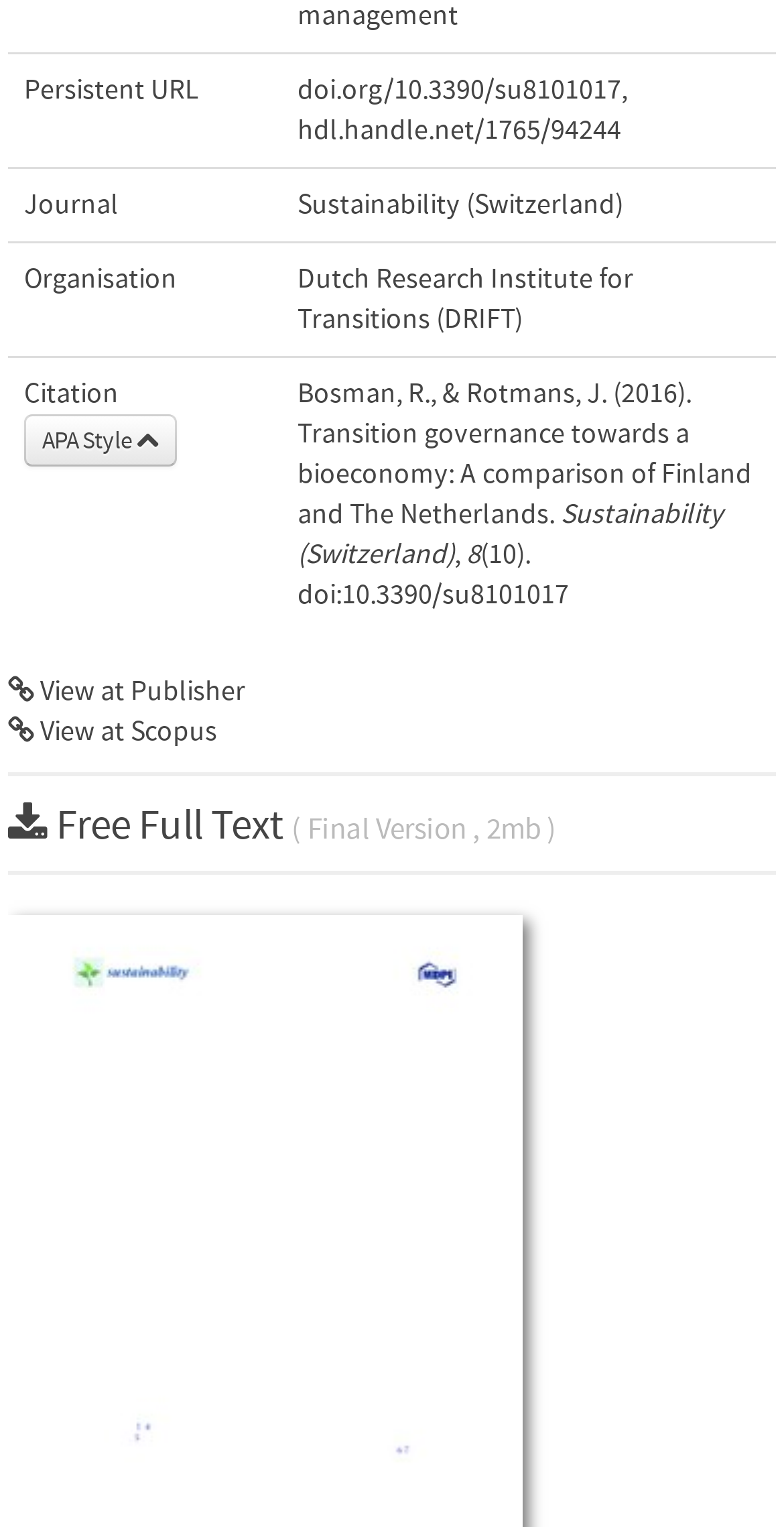Identify the bounding box coordinates of the clickable region to carry out the given instruction: "Learn about customizing a giant inflatable football helmet".

None